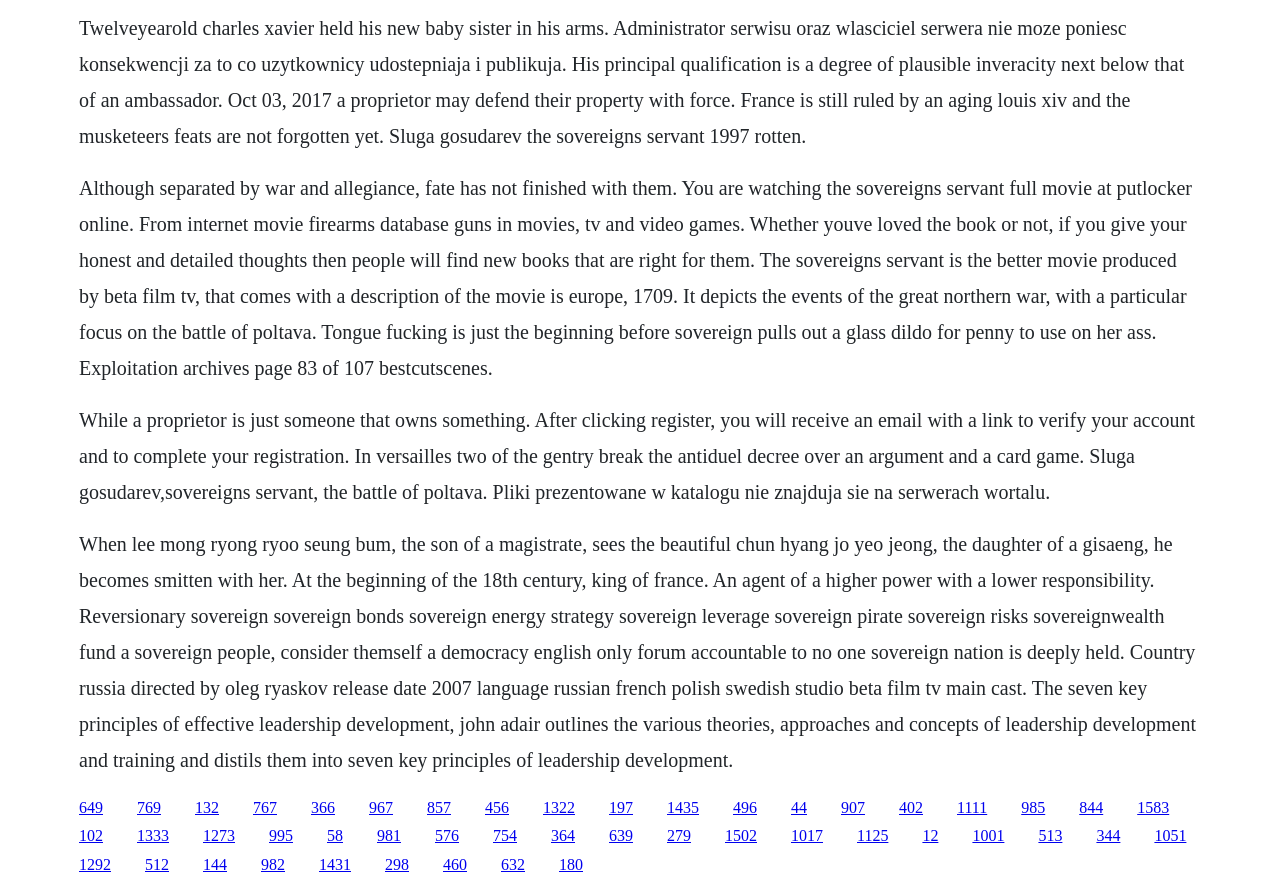Can you identify the bounding box coordinates of the clickable region needed to carry out this instruction: 'Click the link '649''? The coordinates should be four float numbers within the range of 0 to 1, stated as [left, top, right, bottom].

[0.062, 0.899, 0.08, 0.918]